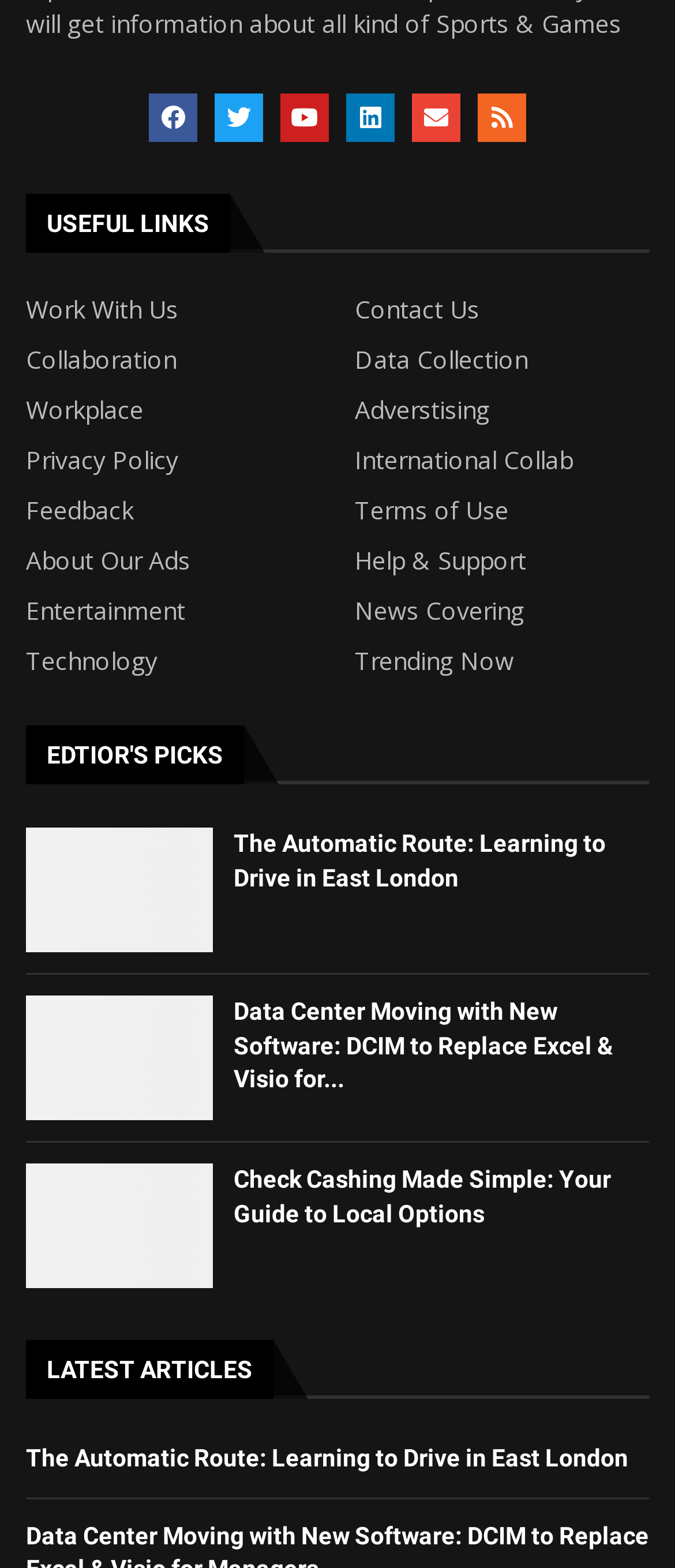Show the bounding box coordinates for the element that needs to be clicked to execute the following instruction: "Check out the latest article 'The Automatic Route: Learning to Drive in East London'". Provide the coordinates in the form of four float numbers between 0 and 1, i.e., [left, top, right, bottom].

[0.038, 0.921, 0.931, 0.939]